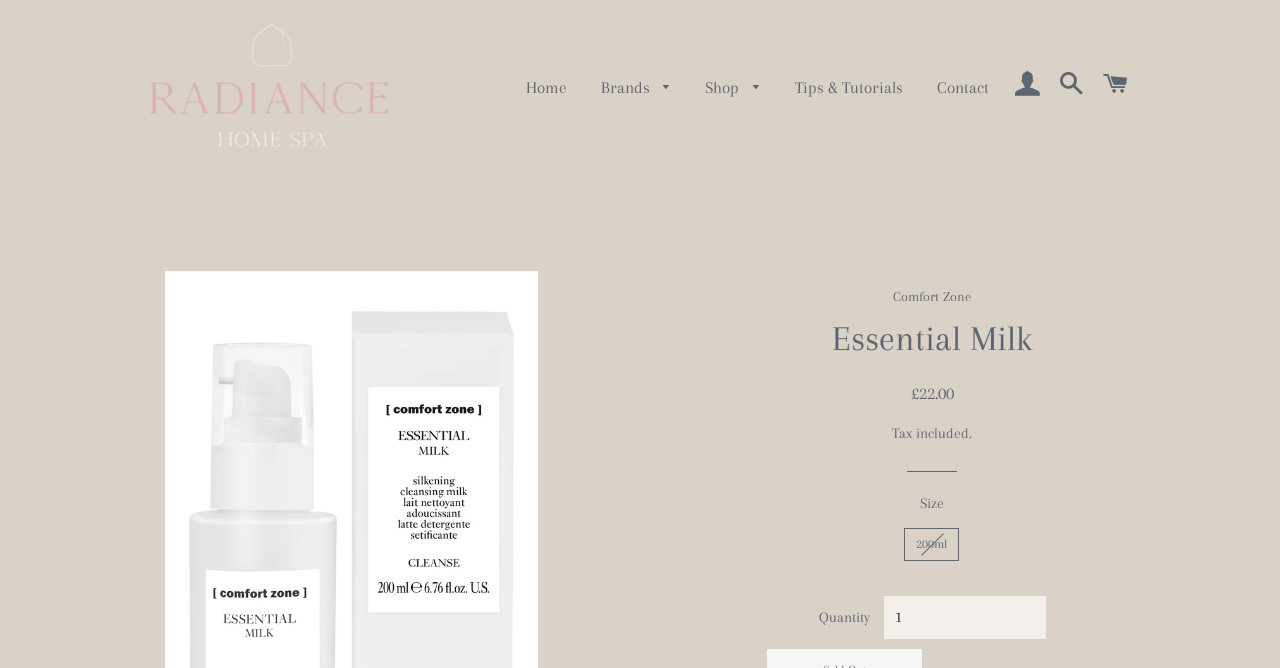Identify the bounding box coordinates for the element you need to click to achieve the following task: "View the 'Tips & Tutorials' page". The coordinates must be four float values ranging from 0 to 1, formatted as [left, top, right, bottom].

[0.609, 0.09, 0.717, 0.175]